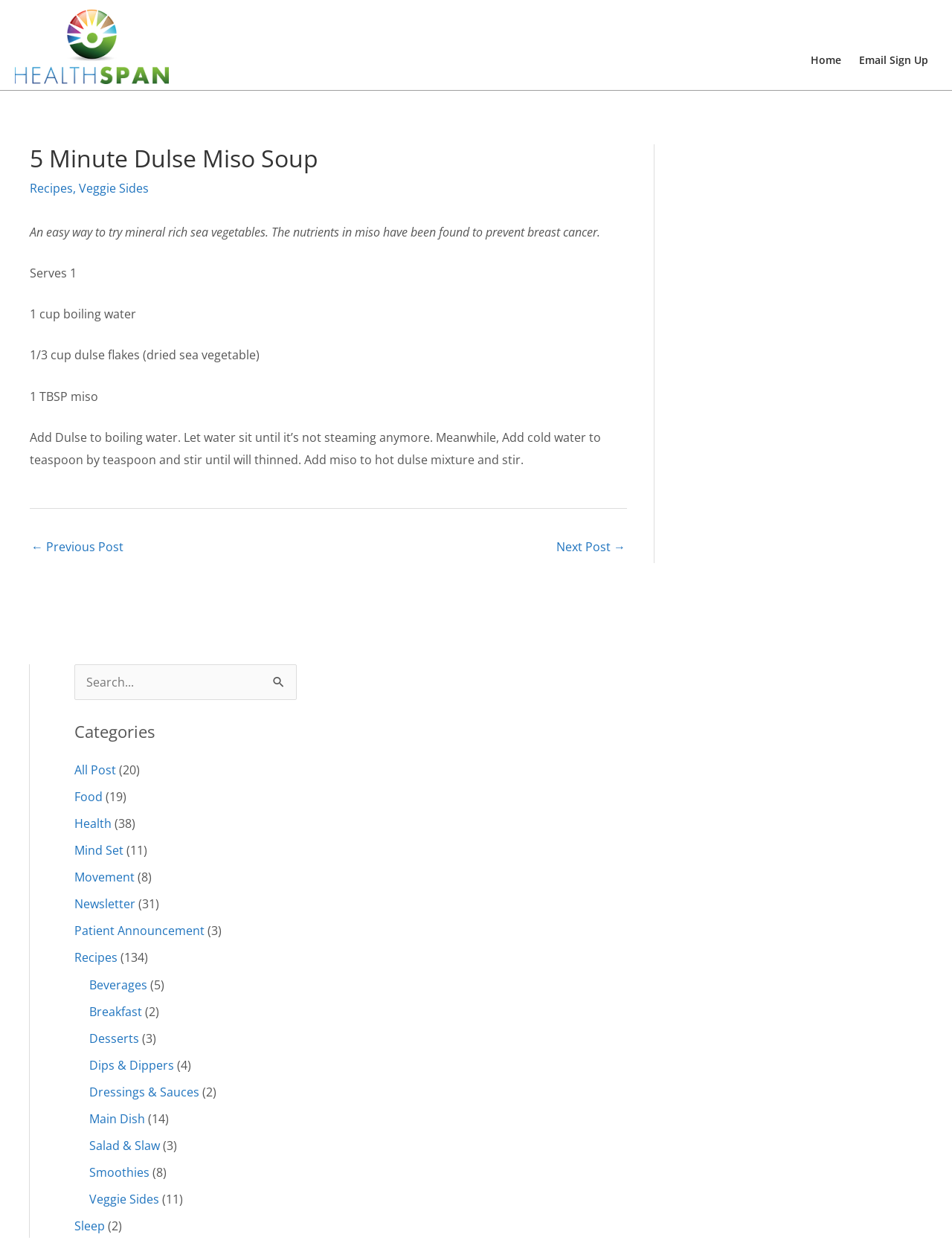What is the first ingredient in the recipe? Using the information from the screenshot, answer with a single word or phrase.

boiling water